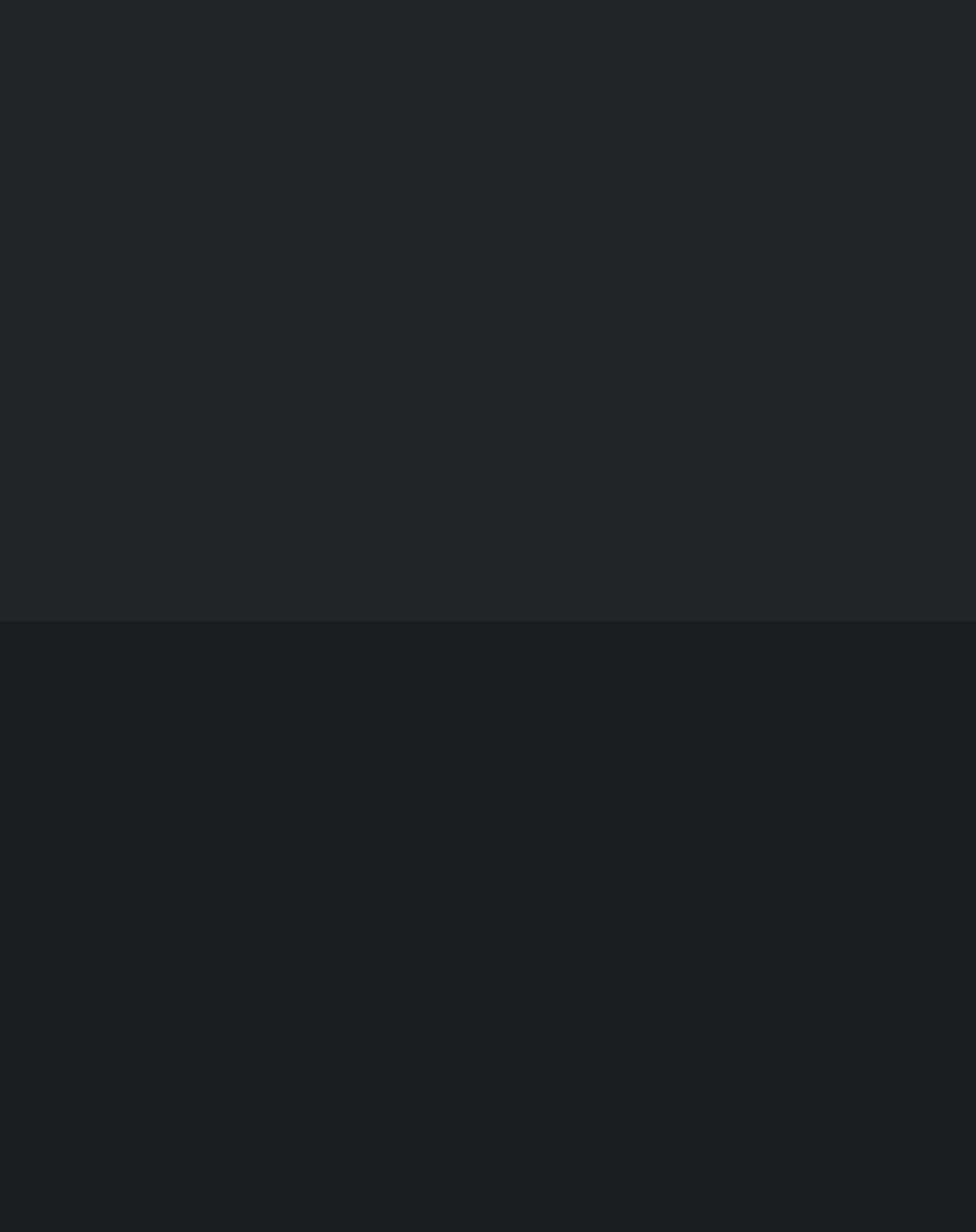Given the description "Fort Worth, TX 76164", determine the bounding box of the corresponding UI element.

[0.289, 0.669, 0.409, 0.68]